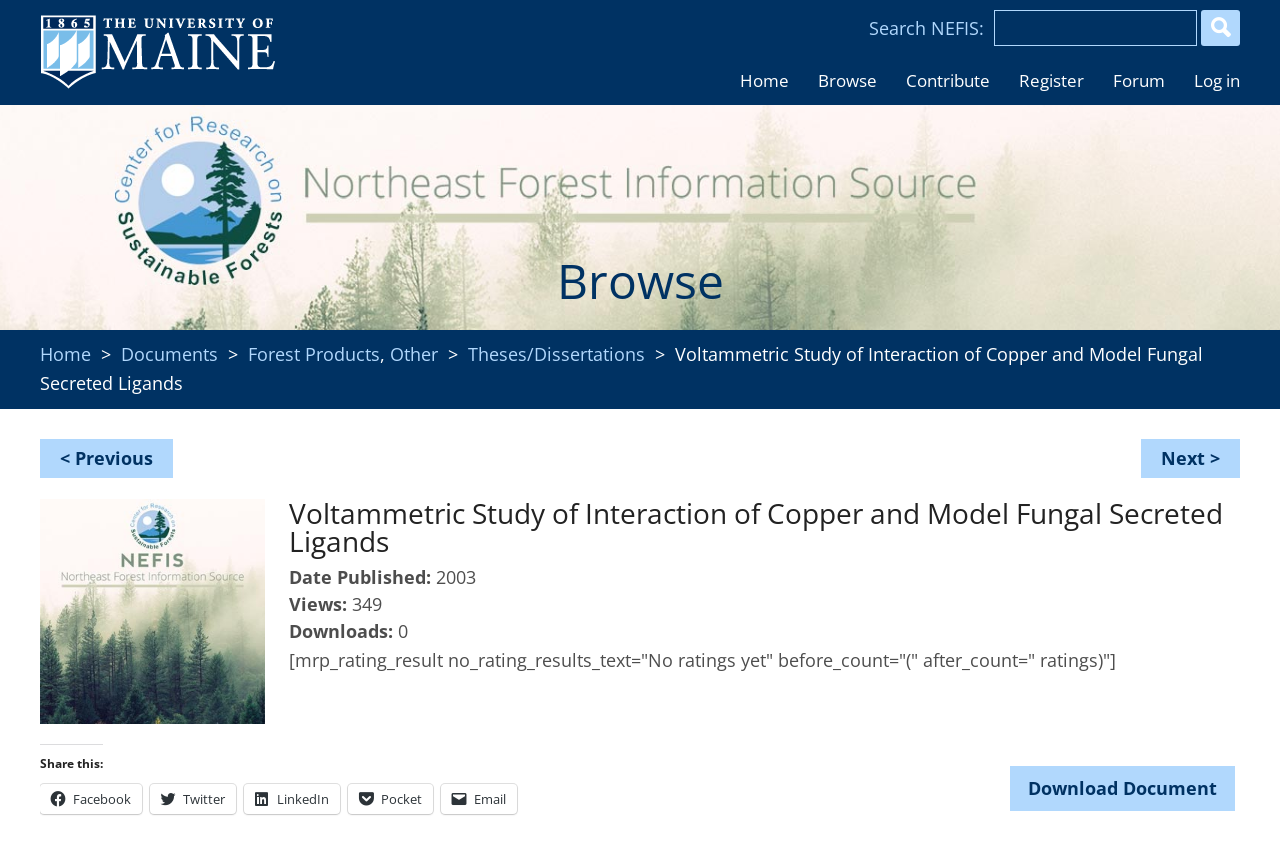Please give a short response to the question using one word or a phrase:
How many views does the document have?

349